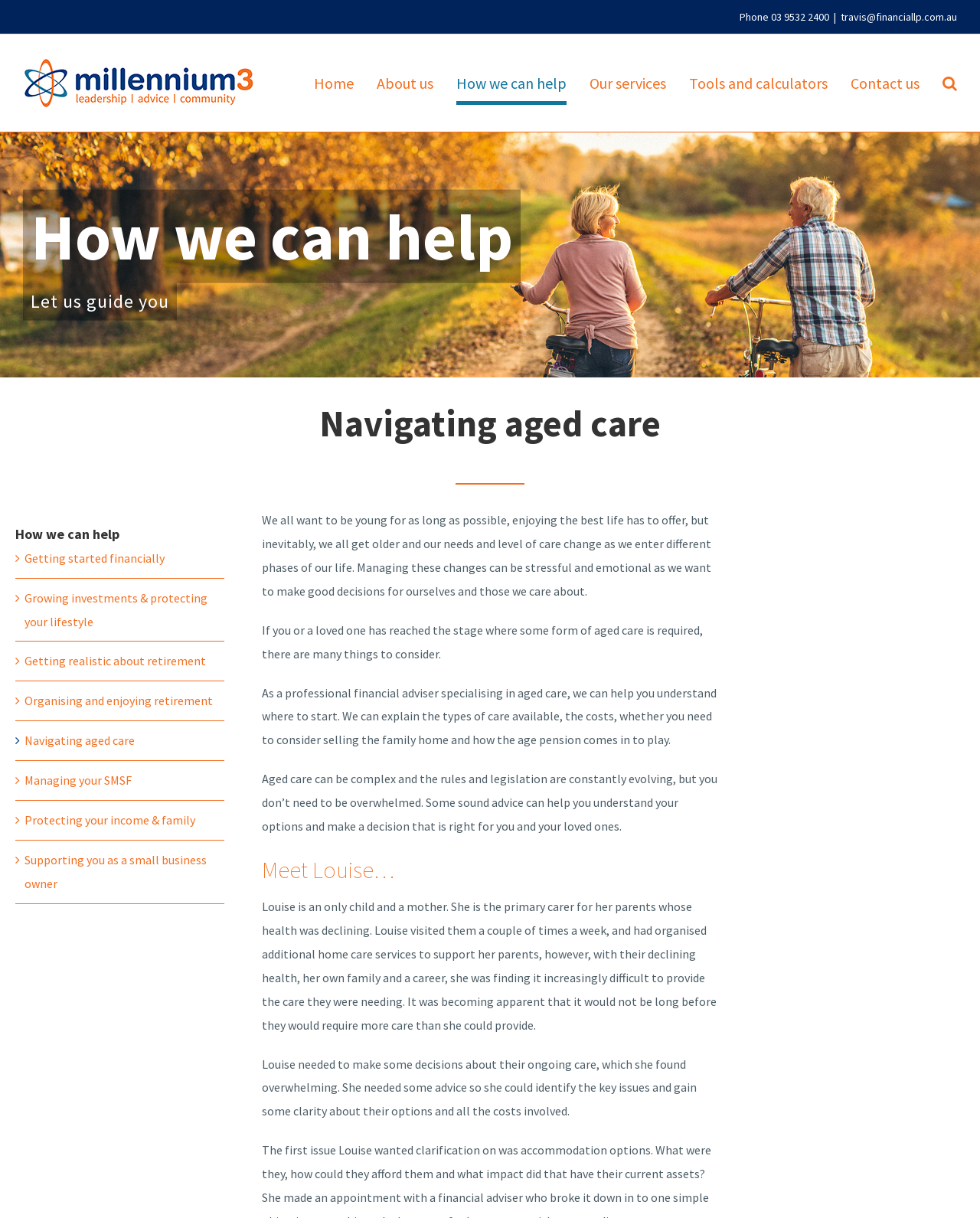Determine the bounding box coordinates of the clickable region to carry out the instruction: "Navigate to the home page".

[0.32, 0.028, 0.361, 0.108]